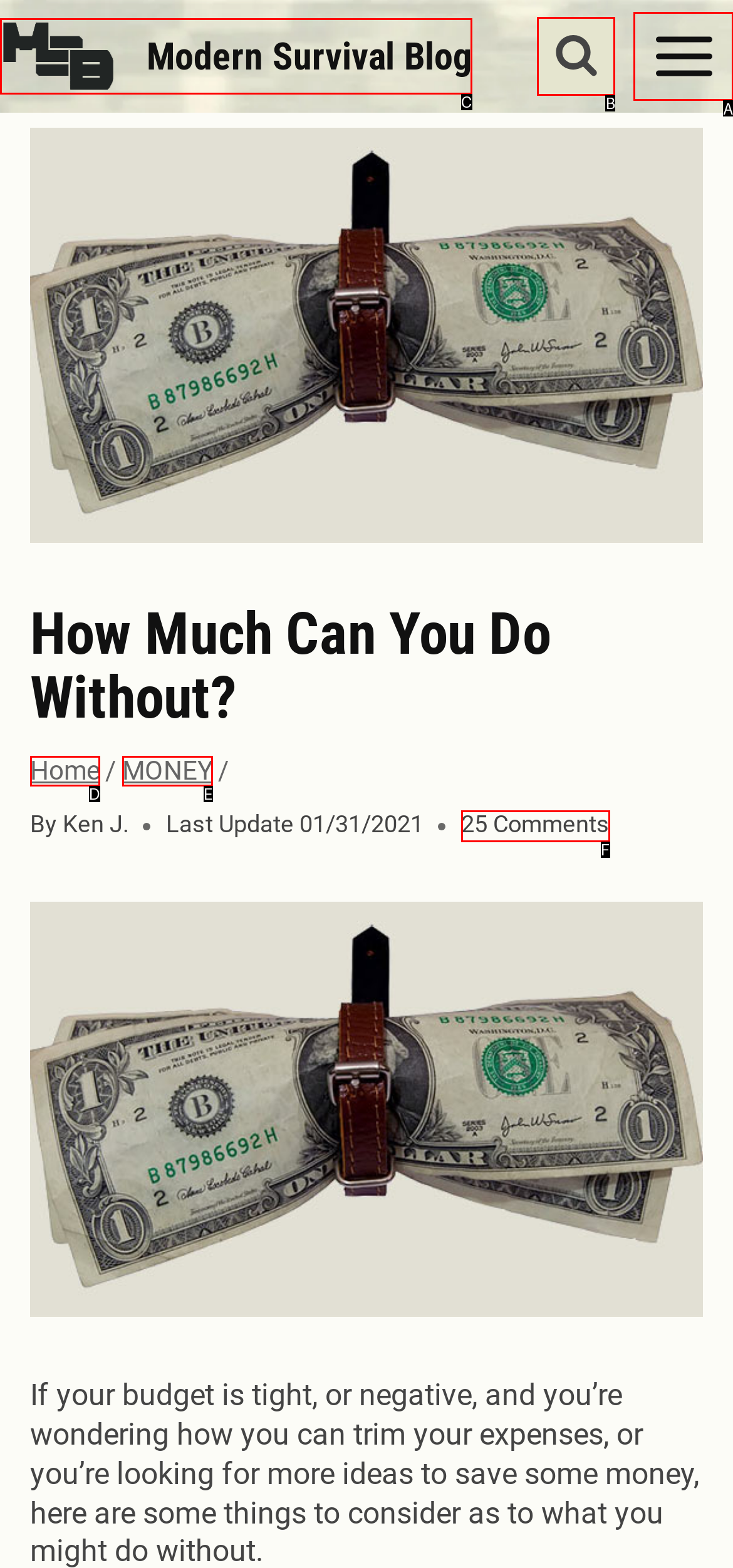Match the HTML element to the description: Get in Touch. Respond with the letter of the correct option directly.

None